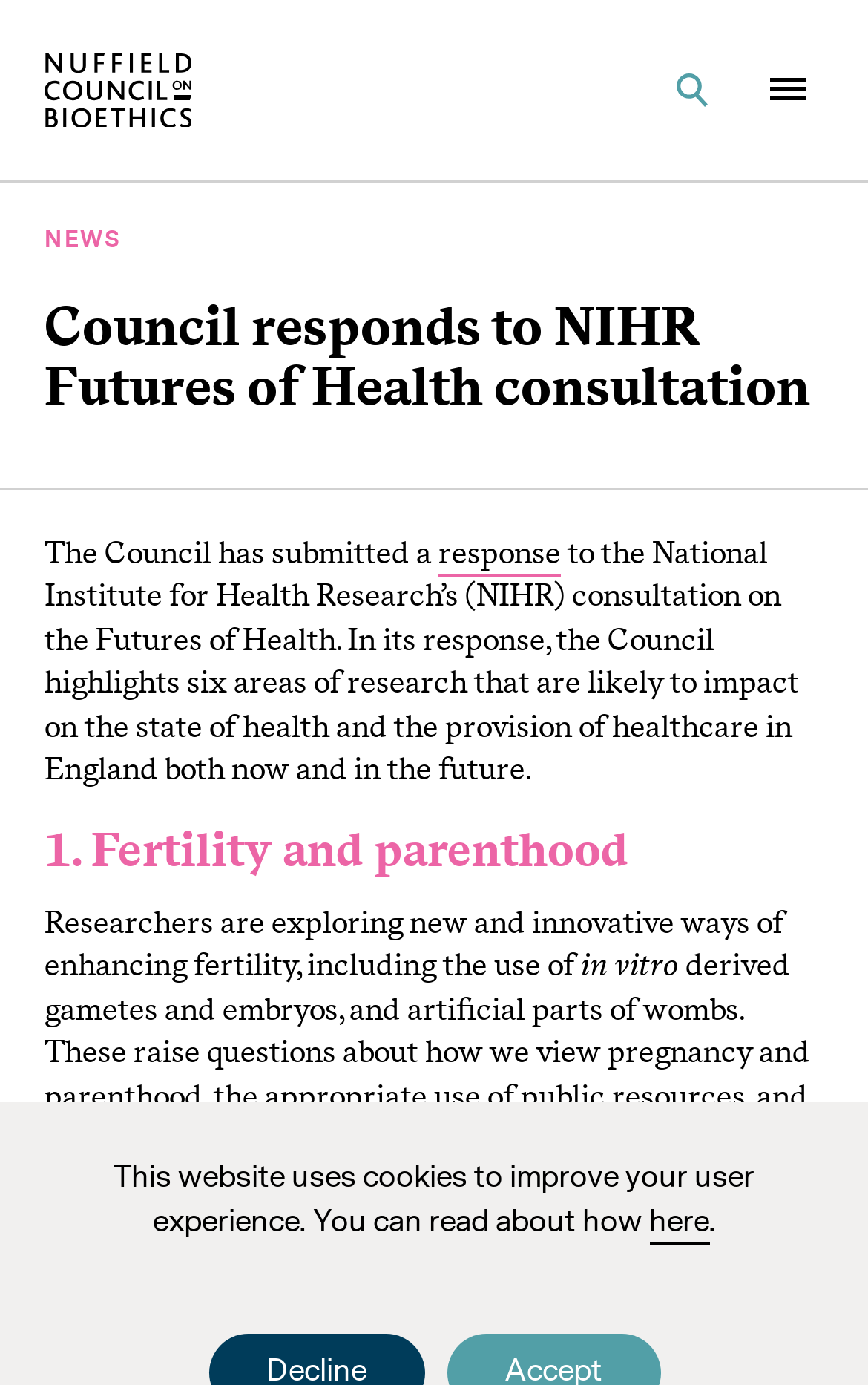Using the element description: "Site navigation", determine the bounding box coordinates. The coordinates should be in the format [left, top, right, bottom], with values between 0 and 1.

None